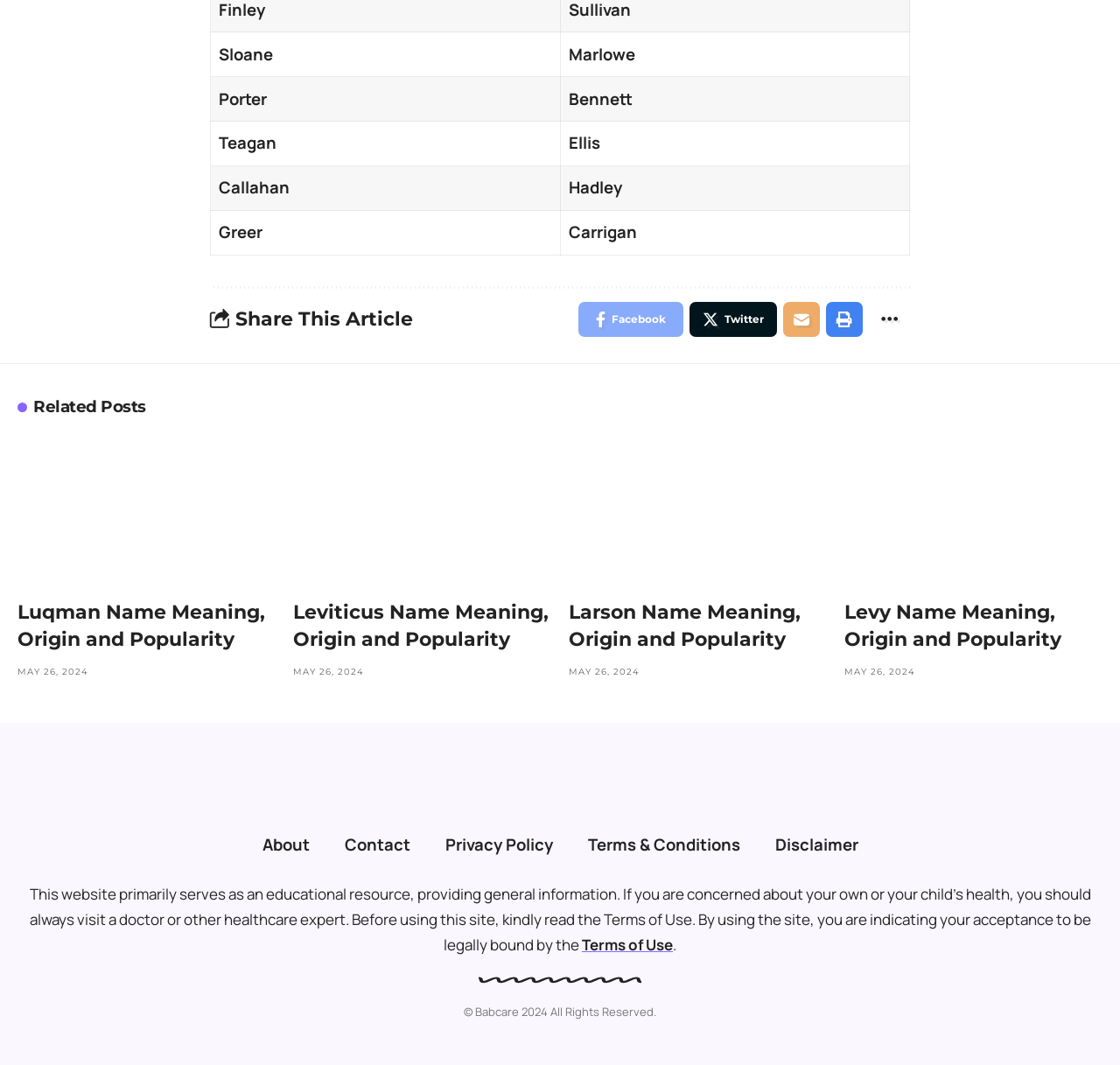Please provide a detailed answer to the question below based on the screenshot: 
How many related posts are there?

There are four sections below the 'Related Posts' heading, each containing a link, an image, a heading, and a time element. Therefore, there are four related posts.